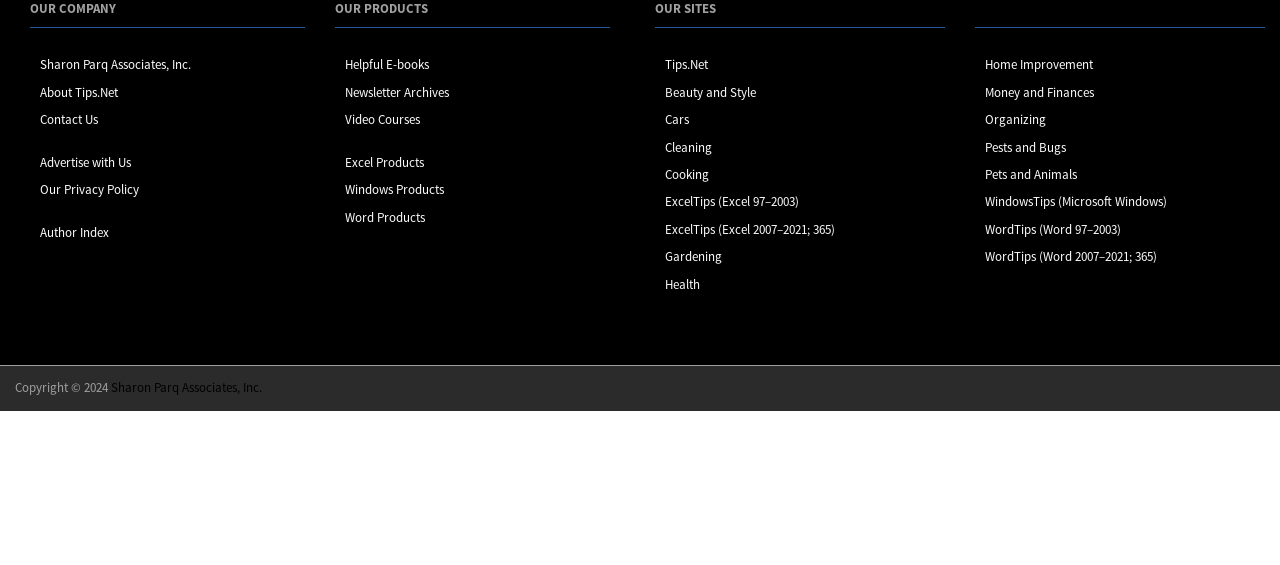How many categories are listed under 'OUR SITES'? Based on the image, give a response in one word or a short phrase.

12